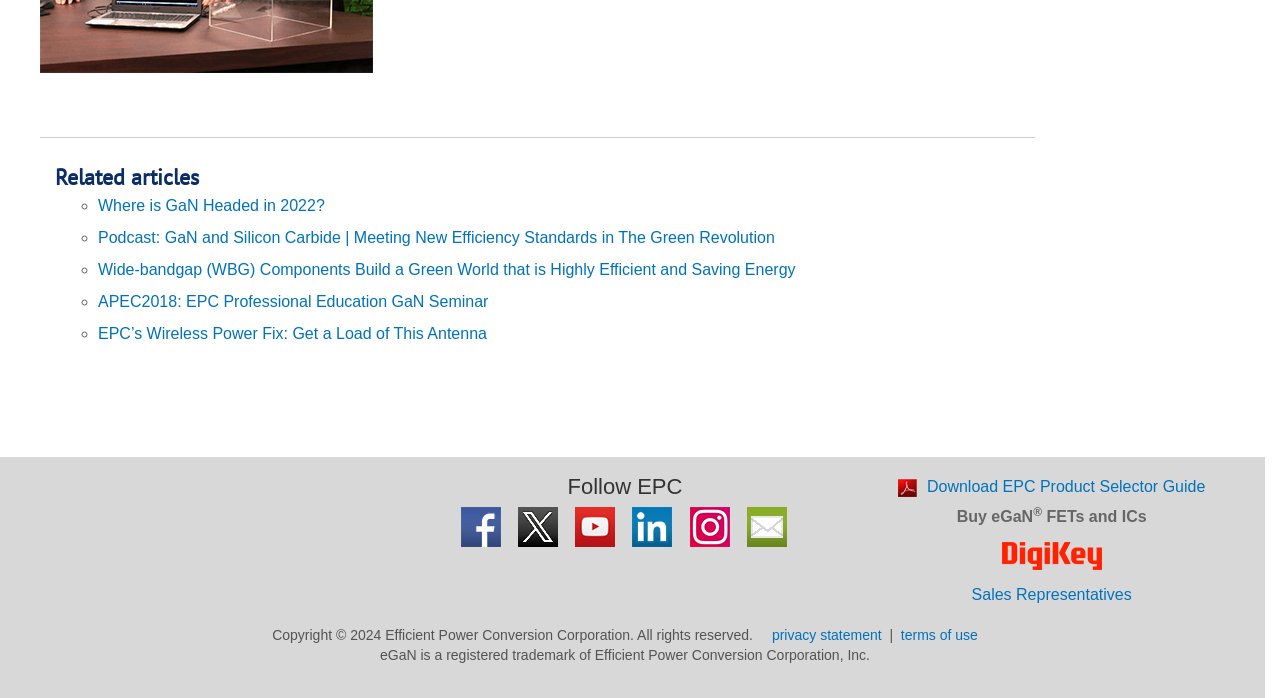Provide the bounding box coordinates of the HTML element described by the text: "title="Linkedin"".

None